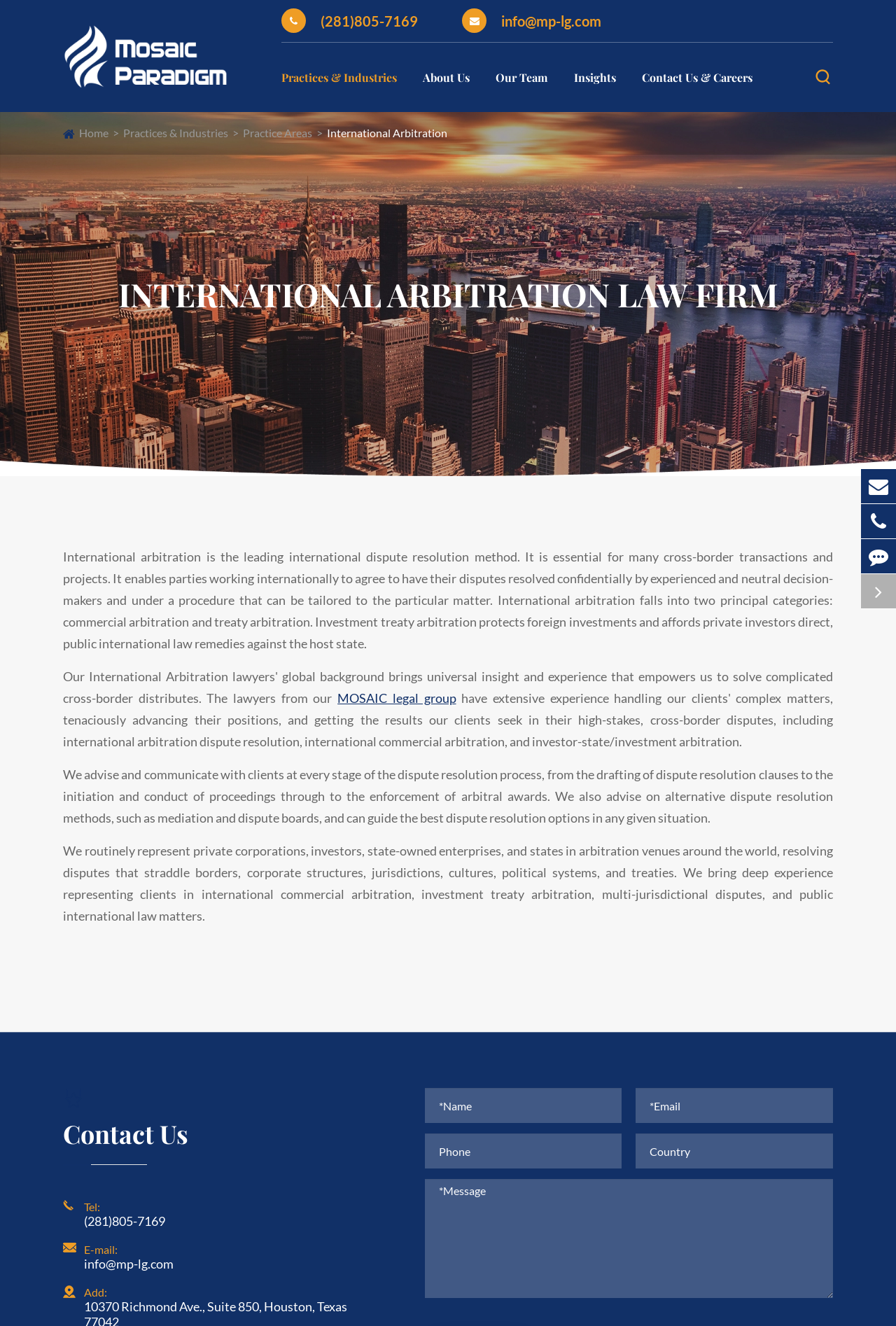Show the bounding box coordinates for the HTML element as described: "Contact Us & Careers".

[0.716, 0.032, 0.84, 0.085]